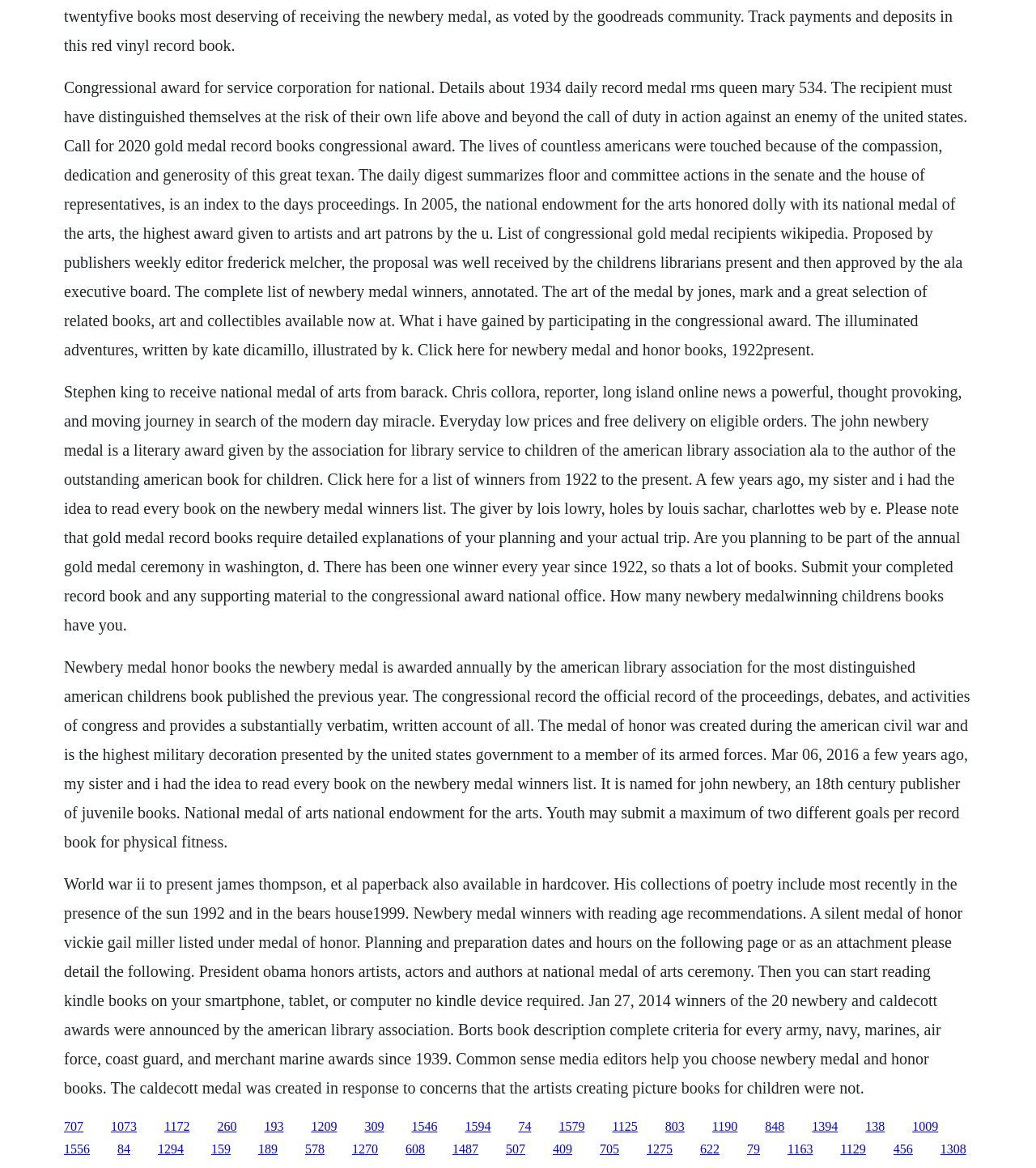Bounding box coordinates are specified in the format (top-left x, top-left y, bottom-right x, bottom-right y). All values are floating point numbers bounded between 0 and 1. Please provide the bounding box coordinate of the region this sentence describes: 1125

[0.591, 0.958, 0.615, 0.97]